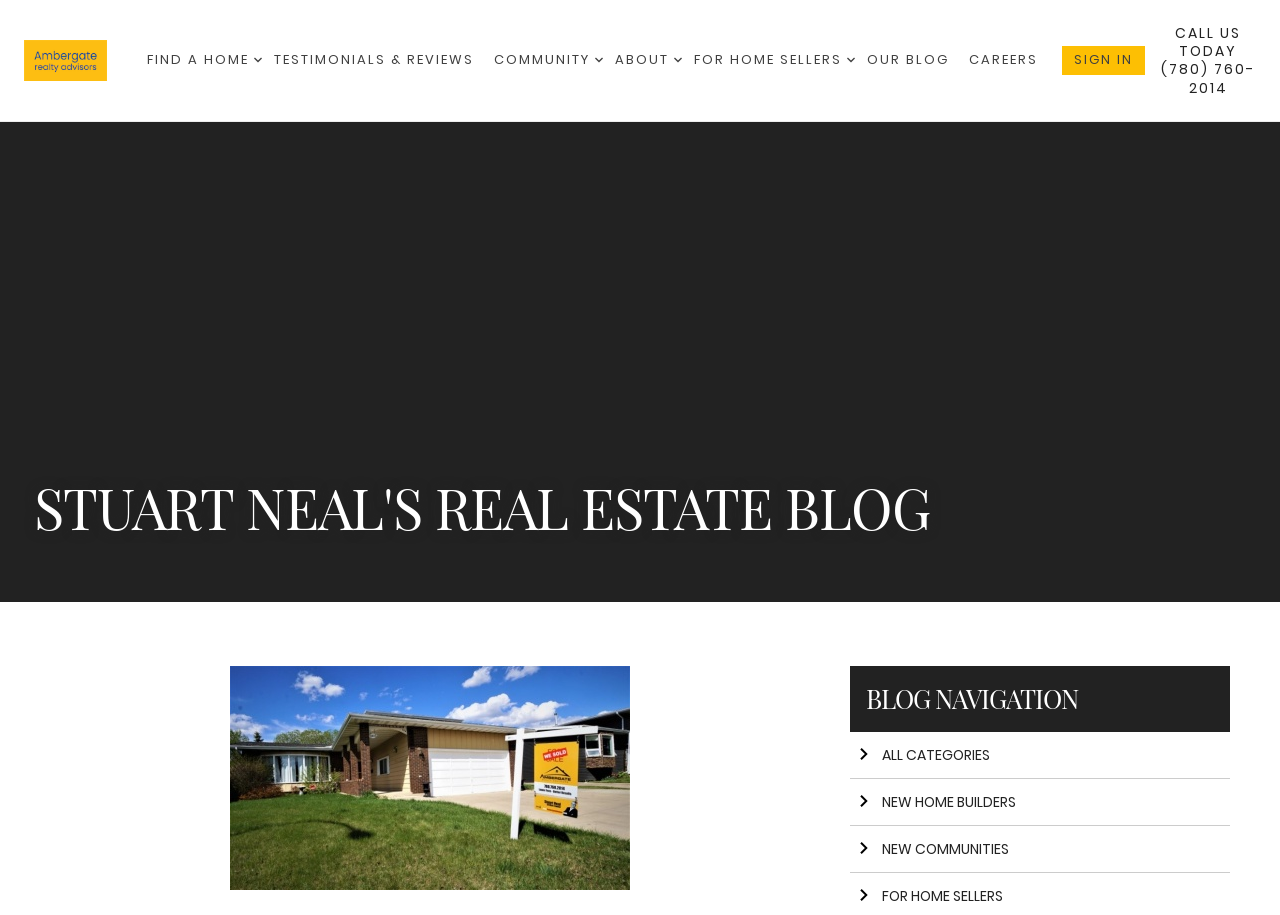Please pinpoint the bounding box coordinates for the region I should click to adhere to this instruction: "Go to homepage".

[0.019, 0.044, 0.114, 0.088]